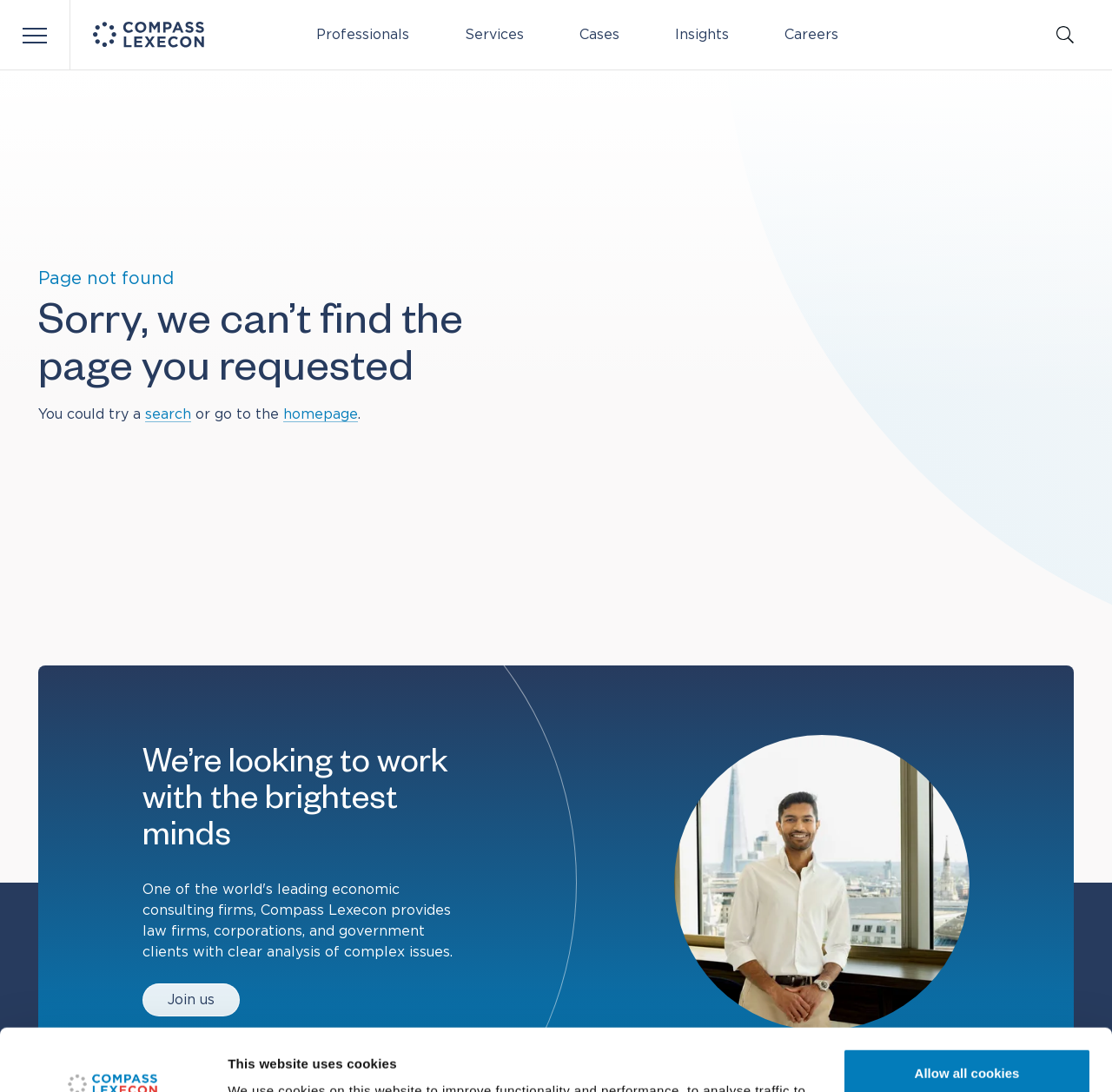Could you determine the bounding box coordinates of the clickable element to complete the instruction: "Search the website"? Provide the coordinates as four float numbers between 0 and 1, i.e., [left, top, right, bottom].

[0.95, 0.024, 0.966, 0.04]